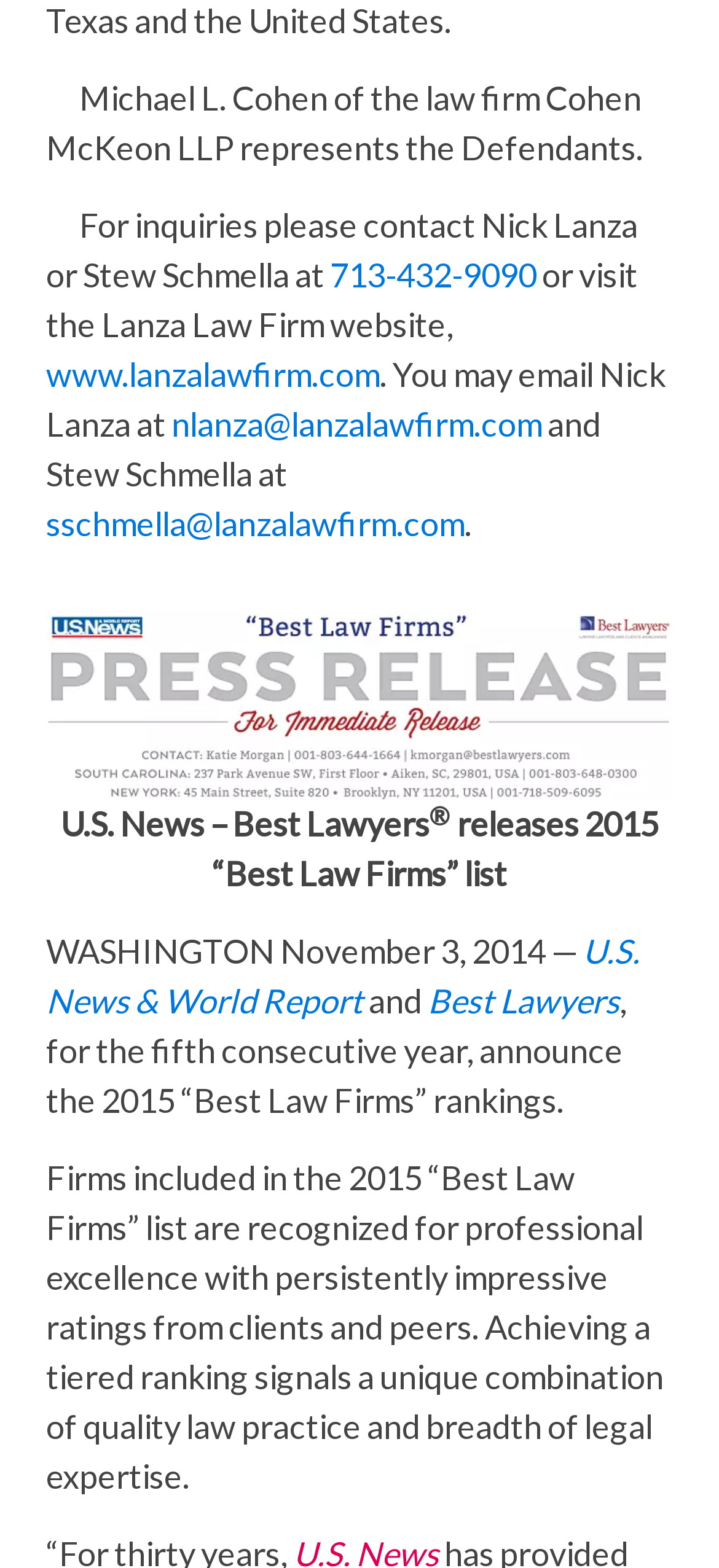Please answer the following question using a single word or phrase: What is the ranking announced by U.S. News & World Report?

2015 “Best Law Firms”